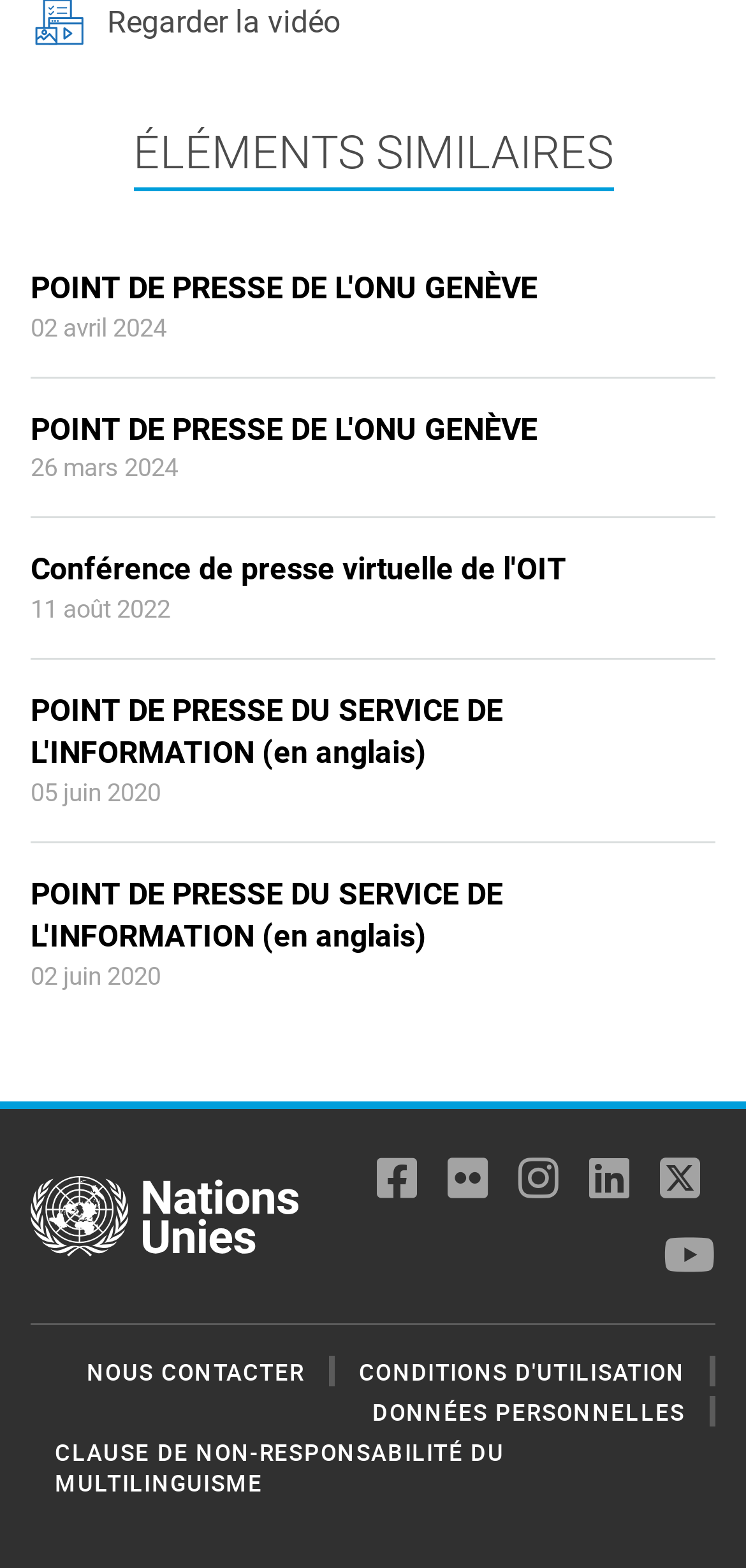Determine the bounding box coordinates of the element that should be clicked to execute the following command: "Click on the link to POINT DE PRESSE DE L'ONU GENÈVE".

[0.041, 0.171, 0.959, 0.198]